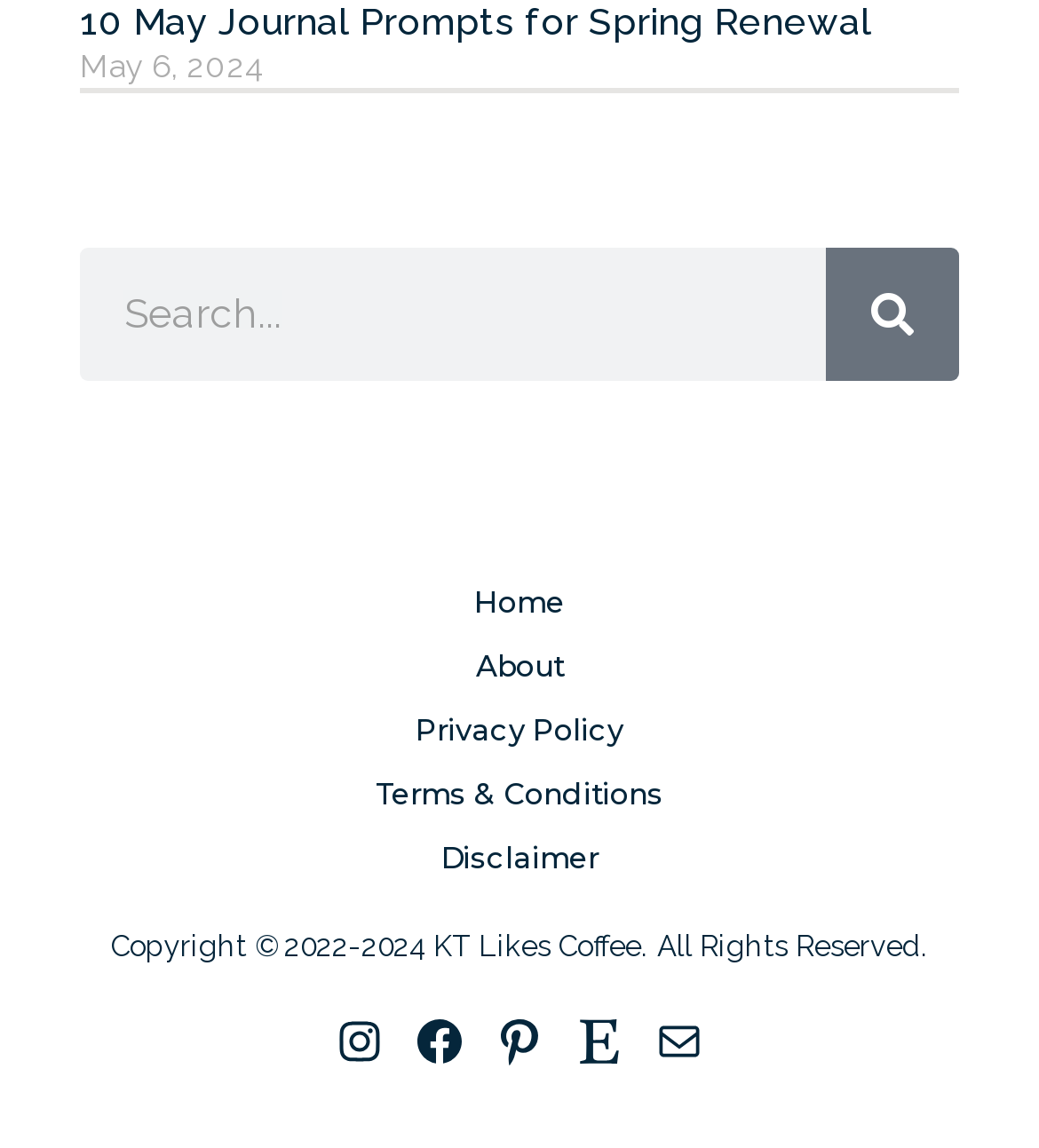Can you give a detailed response to the following question using the information from the image? What is the purpose of the search box?

I inferred the purpose of the search box by looking at the search element and its child elements, including the StaticText 'Search' and the searchbox. The presence of these elements suggests that the search box is intended for users to search the website.